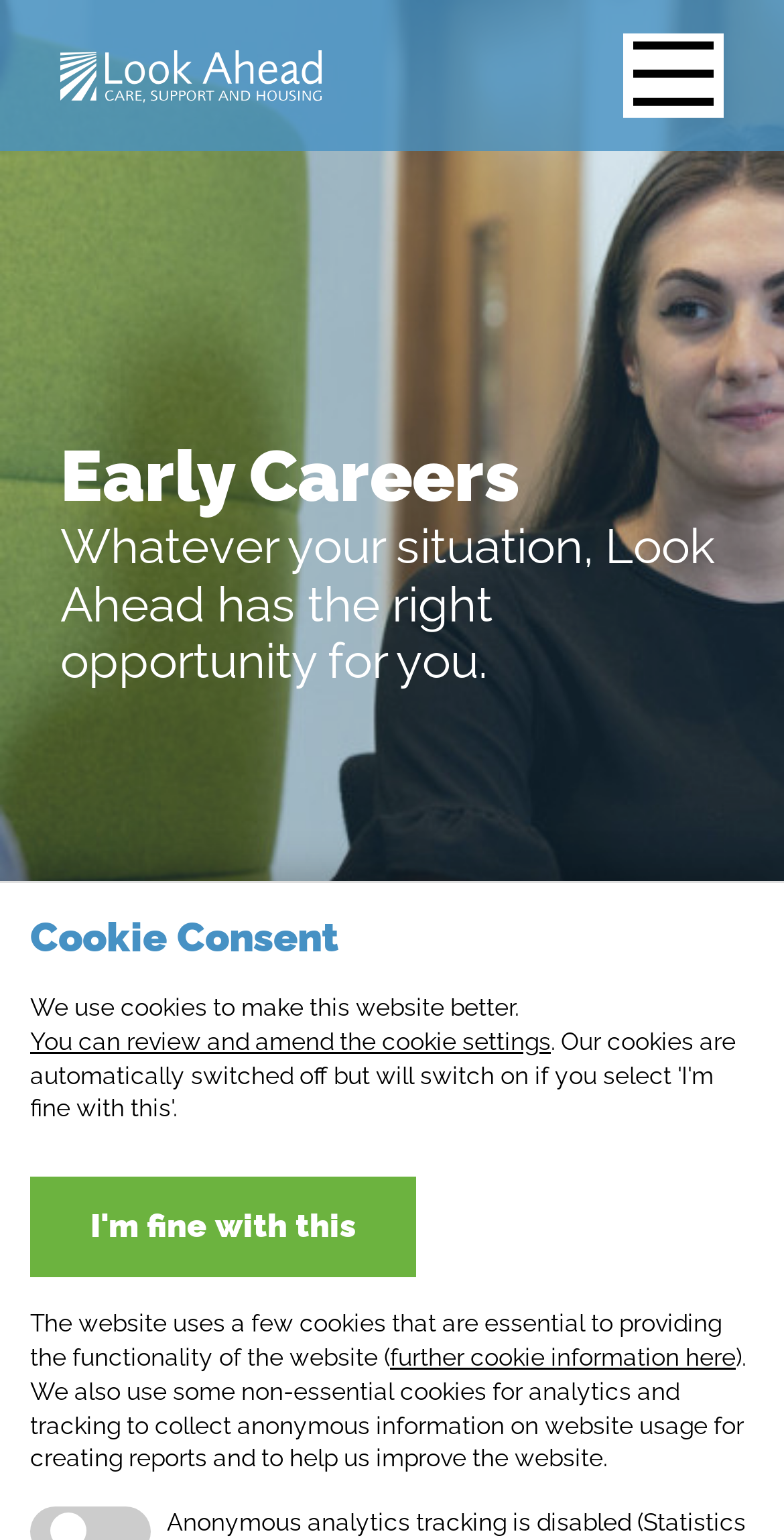Using the information in the image, give a comprehensive answer to the question: 
What is the image on the webpage about?

The image on the webpage is of a person named Louisa with her colleague. The image is likely to be an example of people working in the social care or support sector, which is the focus of the organization.